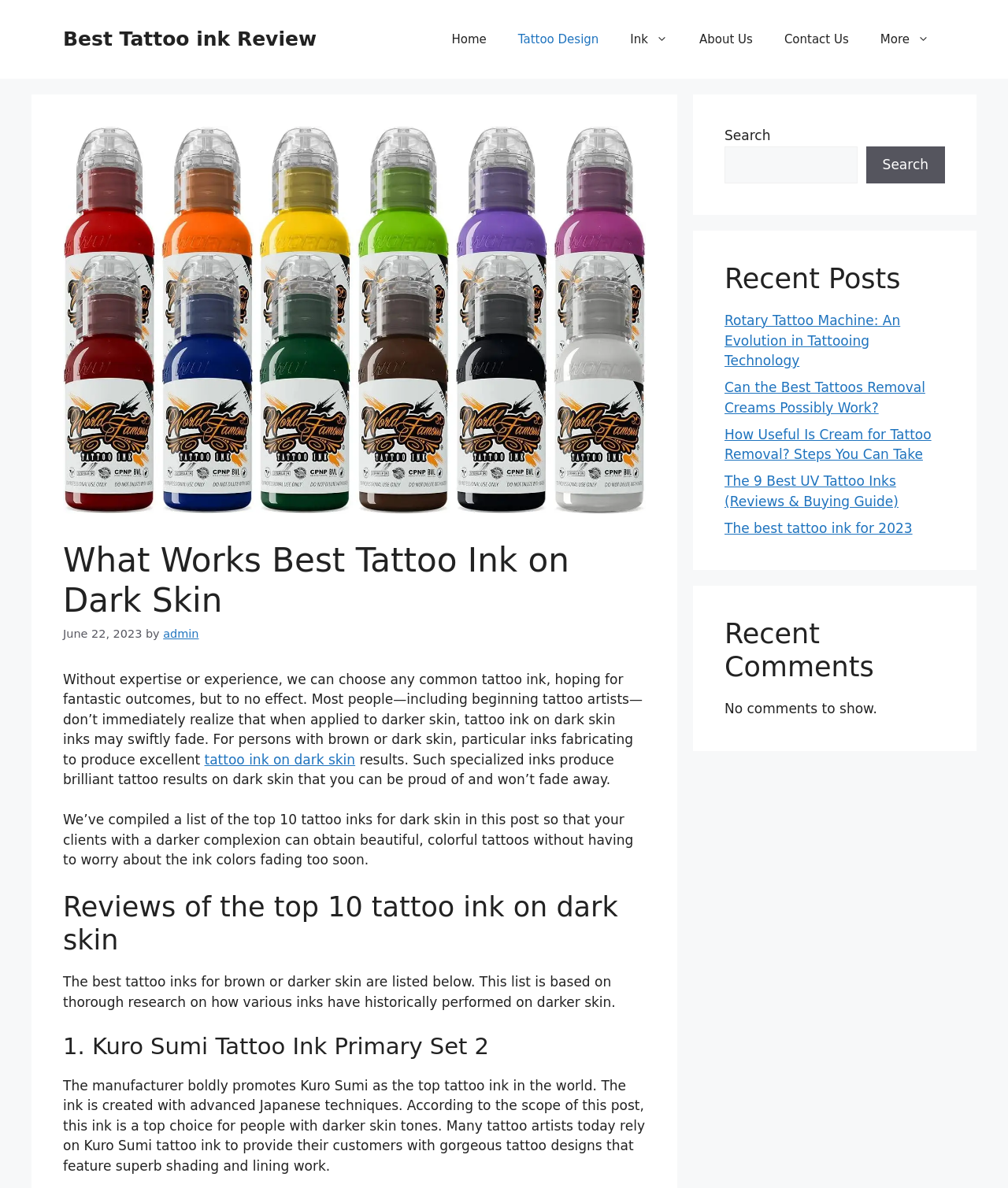Extract the bounding box coordinates for the UI element described as: "About Us".

[0.678, 0.013, 0.762, 0.053]